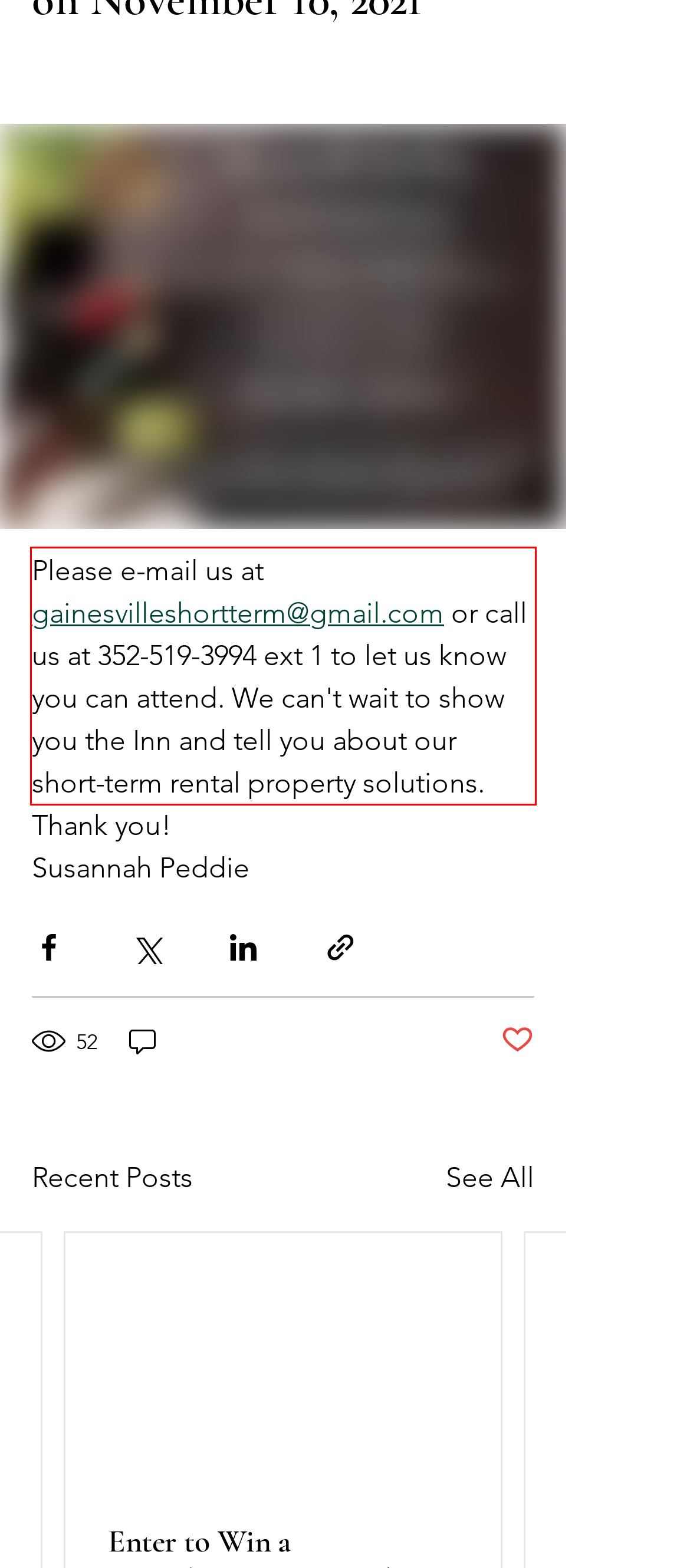Given a webpage screenshot with a red bounding box, perform OCR to read and deliver the text enclosed by the red bounding box.

Please e-mail us at gainesvilleshortterm@gmail.com or call us at 352-519-3994 ext 1 to let us know you can attend. We can't wait to show you the Inn and tell you about our short-term rental property solutions.